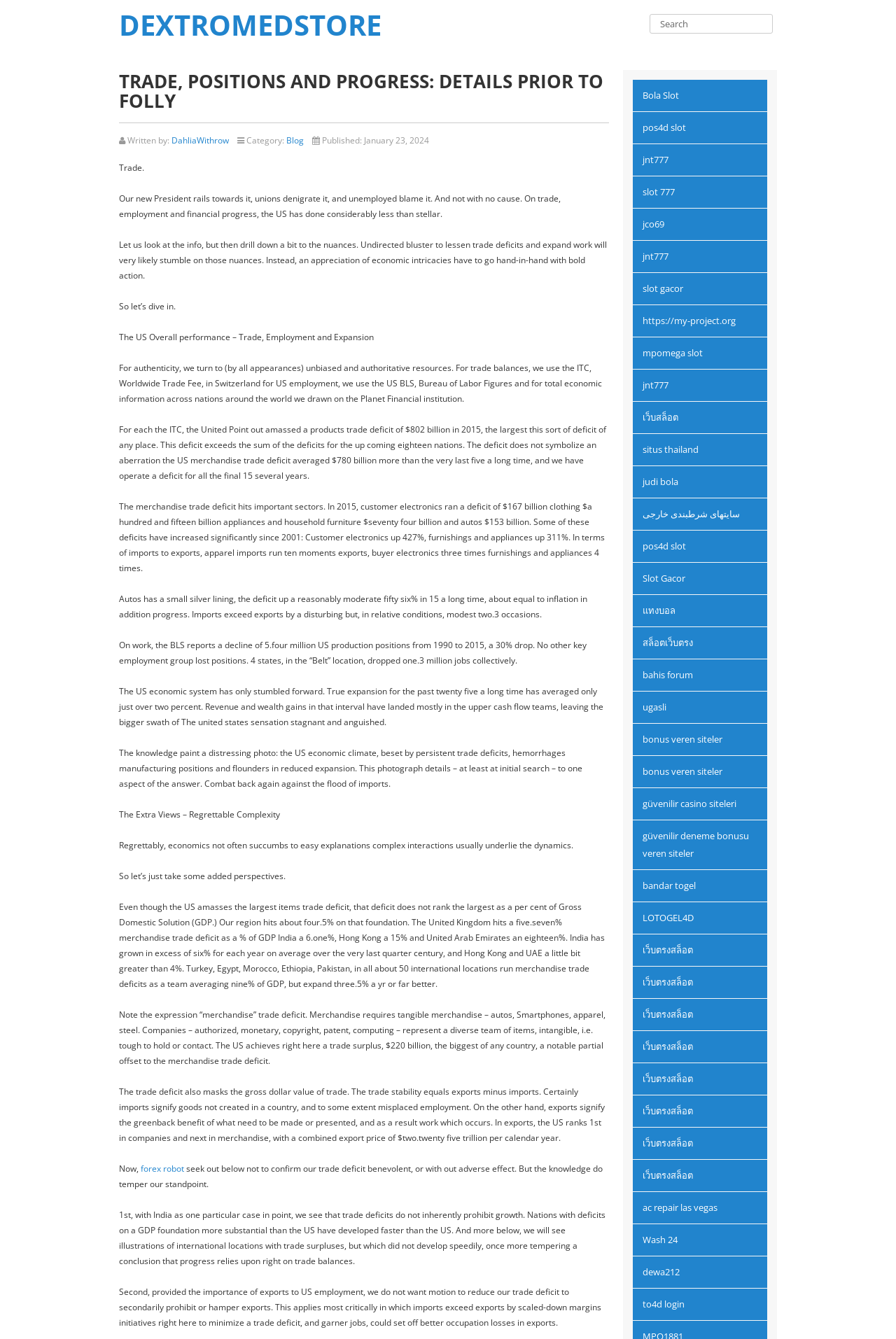Identify the bounding box coordinates for the UI element described as follows: เว็บตรงสล็อต. Use the format (top-left x, top-left y, bottom-right x, bottom-right y) and ensure all values are floating point numbers between 0 and 1.

[0.706, 0.698, 0.856, 0.721]